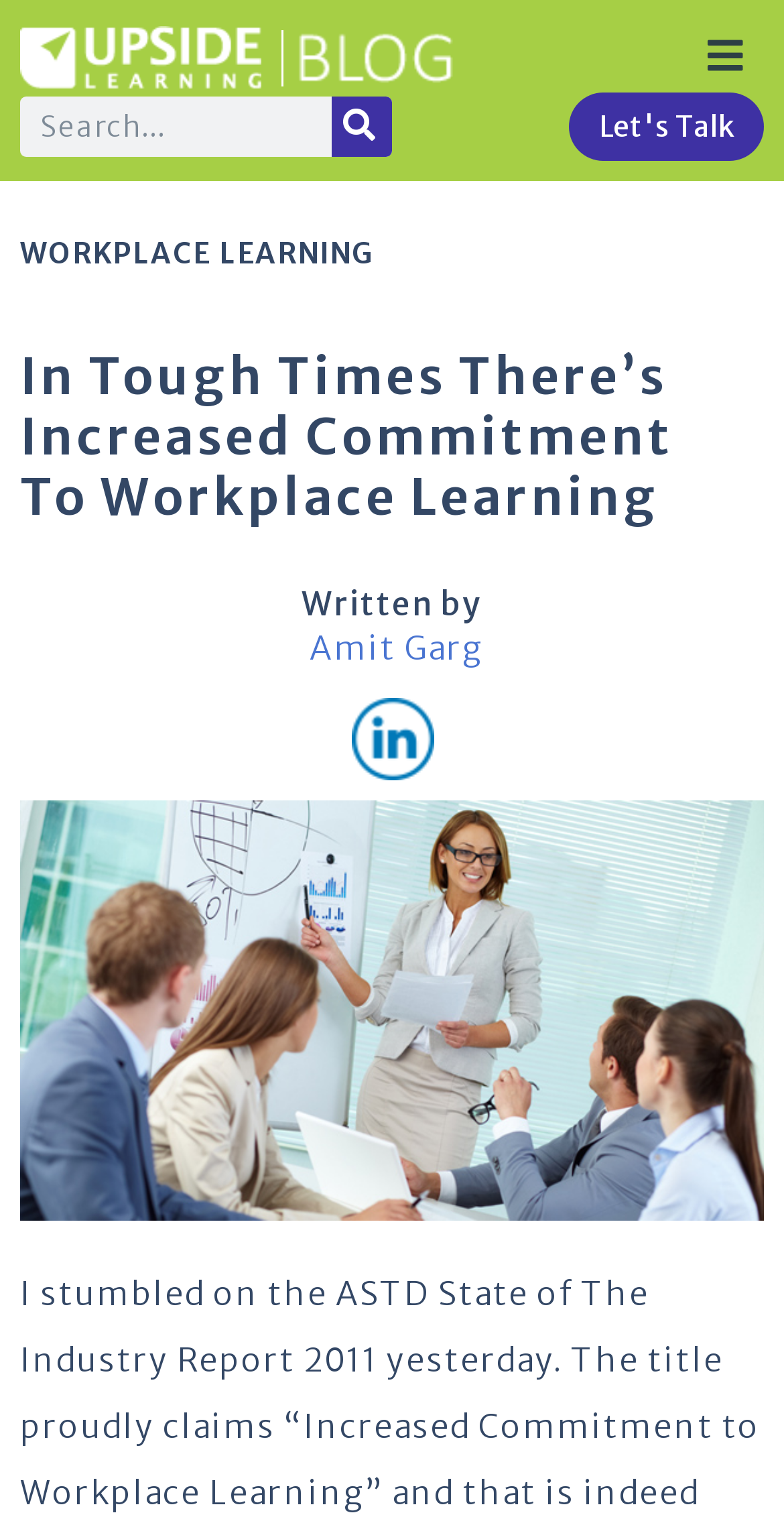What is the logo of Upside Learning?
Offer a detailed and full explanation in response to the question.

I found the logo of Upside Learning by looking at the top-left corner of the webpage, where I saw a link and an image with the description 'Logo of Upside Learning- Custom elearning solutions'.